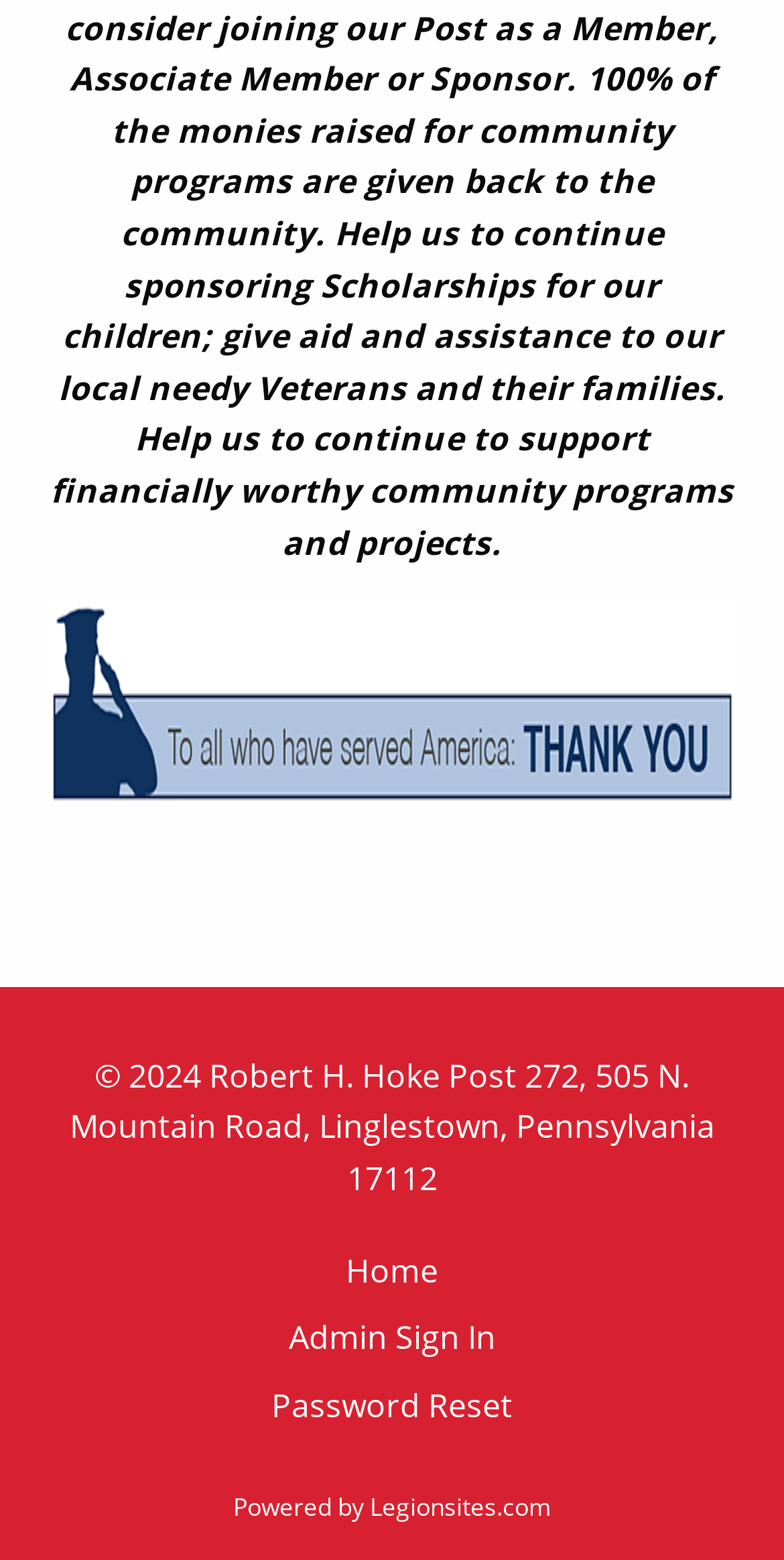Please reply to the following question using a single word or phrase: 
How many links are there in the footer section?

3